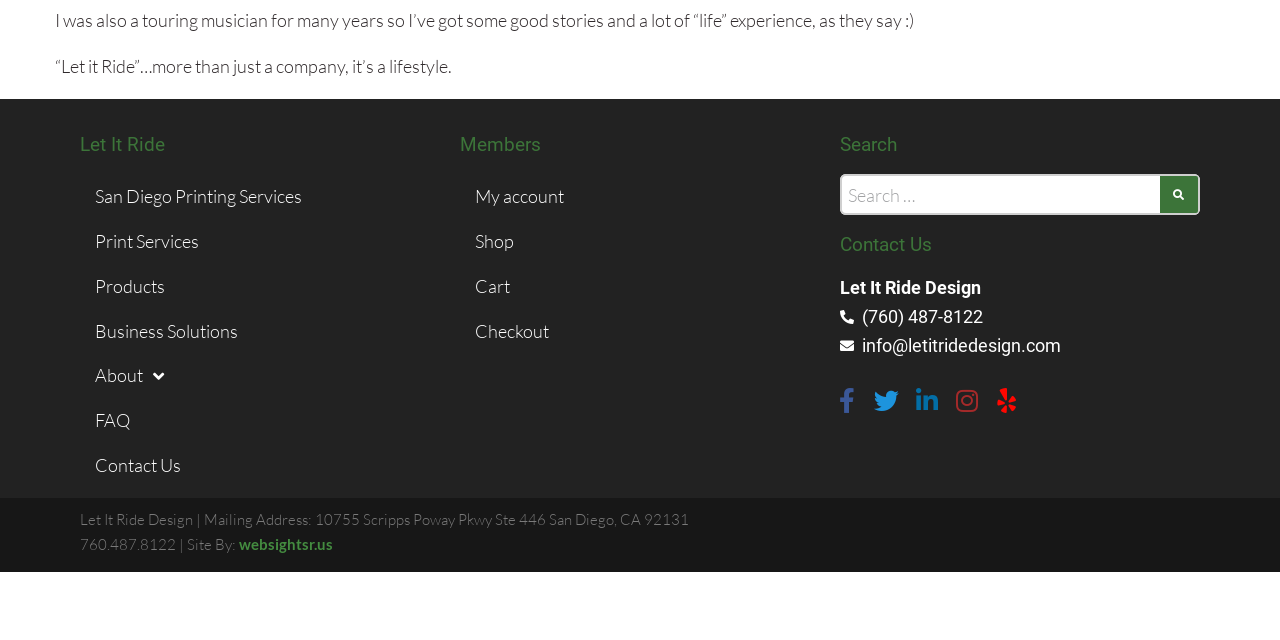Using floating point numbers between 0 and 1, provide the bounding box coordinates in the format (top-left x, top-left y, bottom-right x, bottom-right y). Locate the UI element described here: websightsr.us

[0.187, 0.836, 0.26, 0.865]